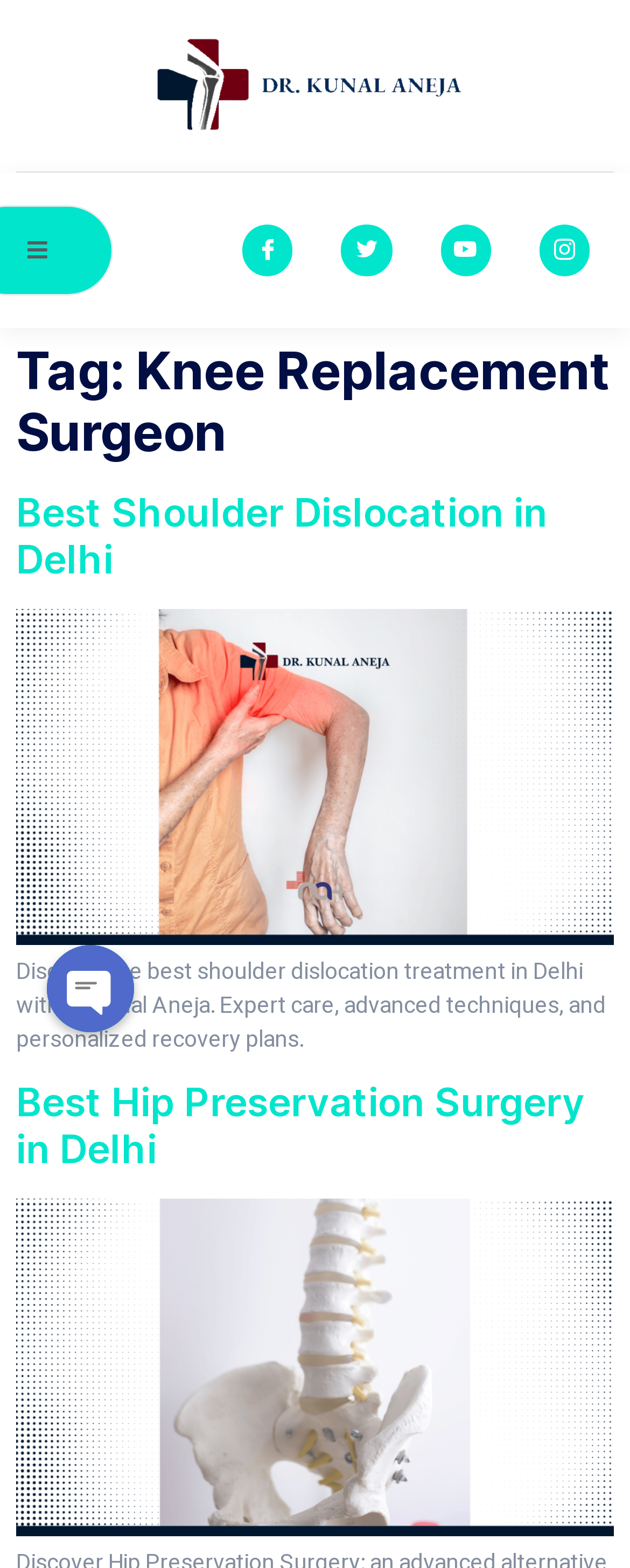Specify the bounding box coordinates of the element's region that should be clicked to achieve the following instruction: "Click on Twitter link". The bounding box coordinates consist of four float numbers between 0 and 1, in the format [left, top, right, bottom].

[0.542, 0.144, 0.622, 0.176]